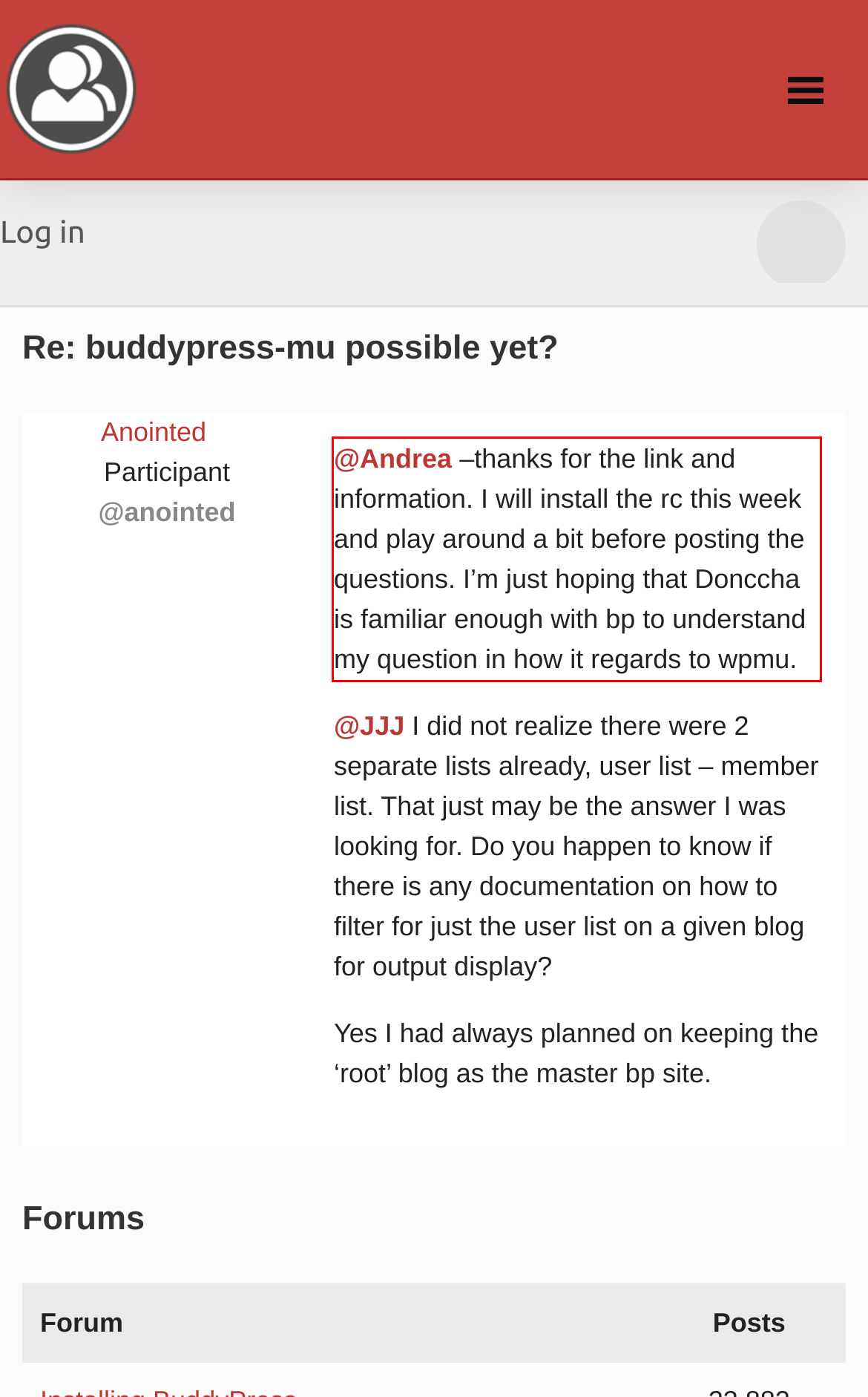You are provided with a screenshot of a webpage that includes a UI element enclosed in a red rectangle. Extract the text content inside this red rectangle.

@Andrea –thanks for the link and information. I will install the rc this week and play around a bit before posting the questions. I’m just hoping that Donccha is familiar enough with bp to understand my question in how it regards to wpmu.